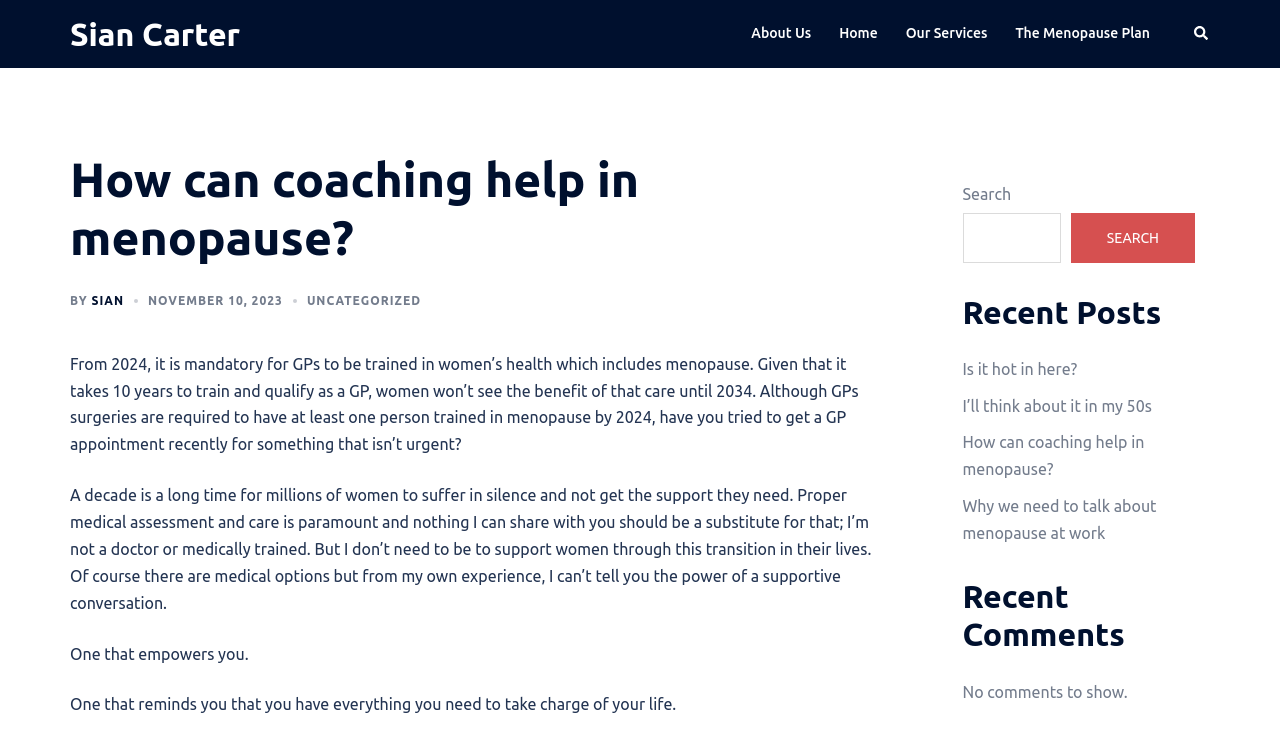Please identify the bounding box coordinates of the clickable element to fulfill the following instruction: "Click on the 'The Menopause Plan' link". The coordinates should be four float numbers between 0 and 1, i.e., [left, top, right, bottom].

[0.793, 0.03, 0.898, 0.062]